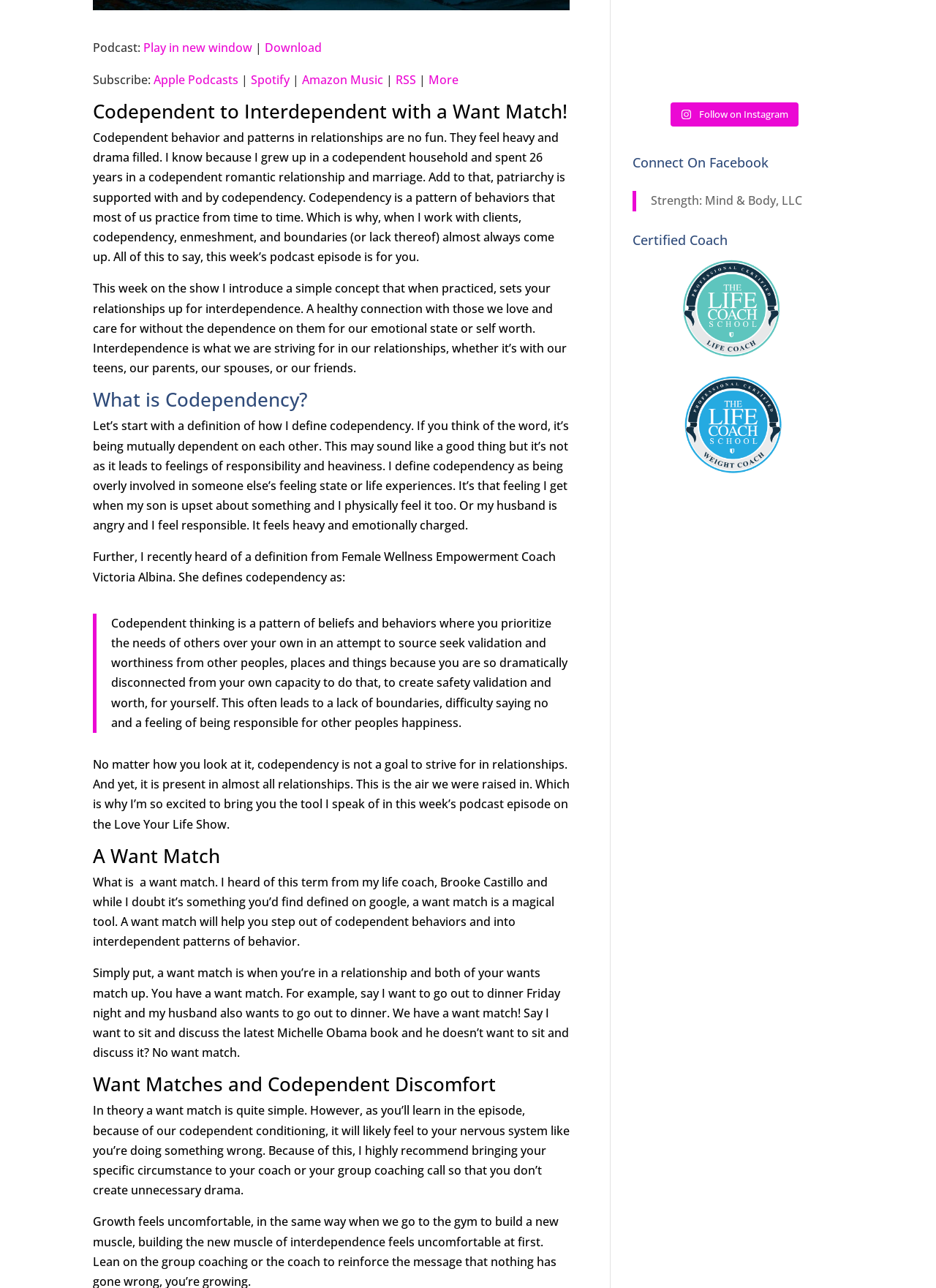Locate the bounding box coordinates of the UI element described by: "Michelle Obama book". The bounding box coordinates should consist of four float numbers between 0 and 1, i.e., [left, top, right, bottom].

[0.297, 0.798, 0.427, 0.811]